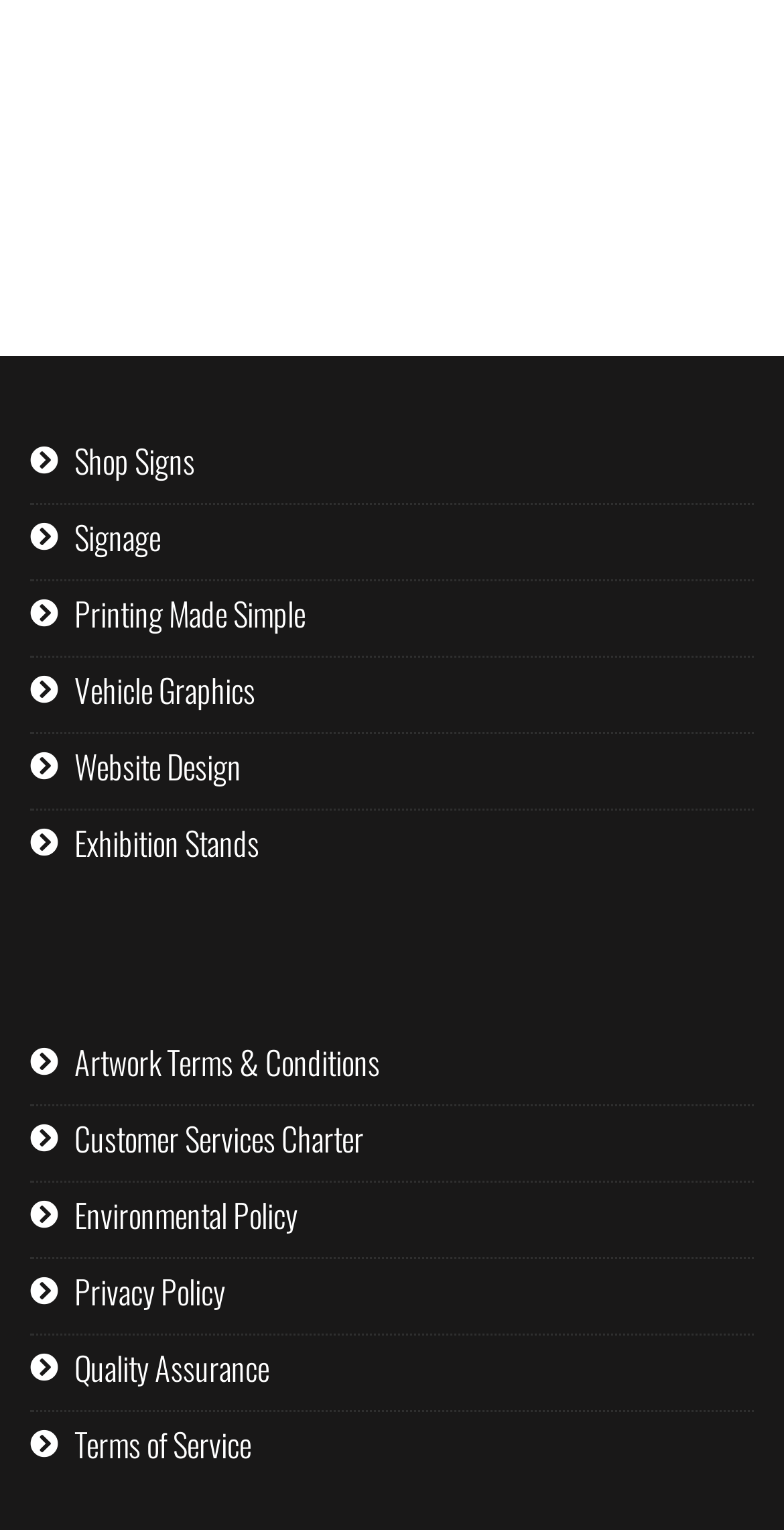Identify the bounding box coordinates of the specific part of the webpage to click to complete this instruction: "View shop signs".

[0.095, 0.285, 0.249, 0.316]